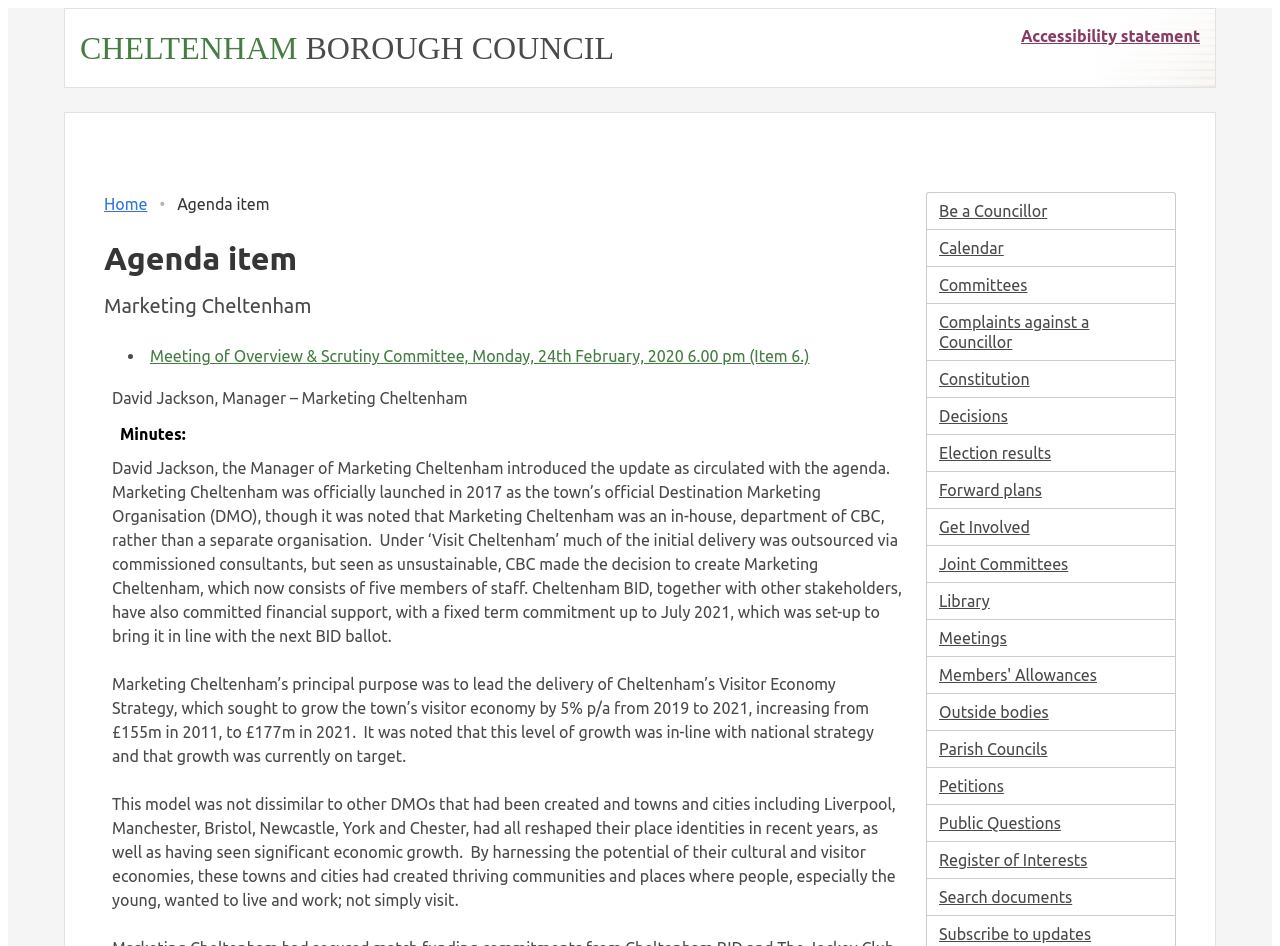Identify the bounding box coordinates for the element you need to click to achieve the following task: "Read about 'Meeting of Overview & Scrutiny Committee'". Provide the bounding box coordinates as four float numbers between 0 and 1, in the form [left, top, right, bottom].

[0.117, 0.367, 0.632, 0.386]